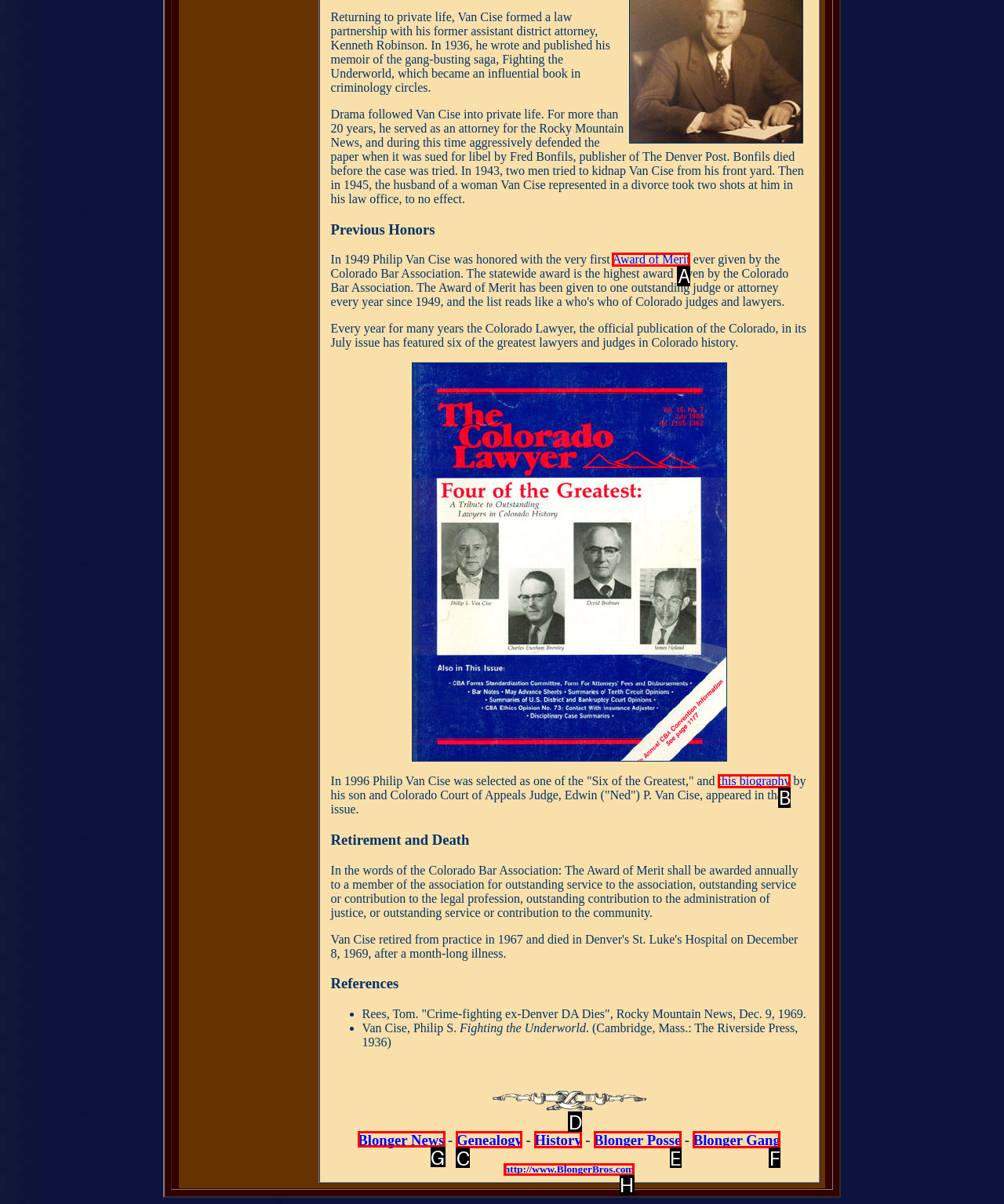Decide which HTML element to click to complete the task: Click the 'Blonger News' link Provide the letter of the appropriate option.

G